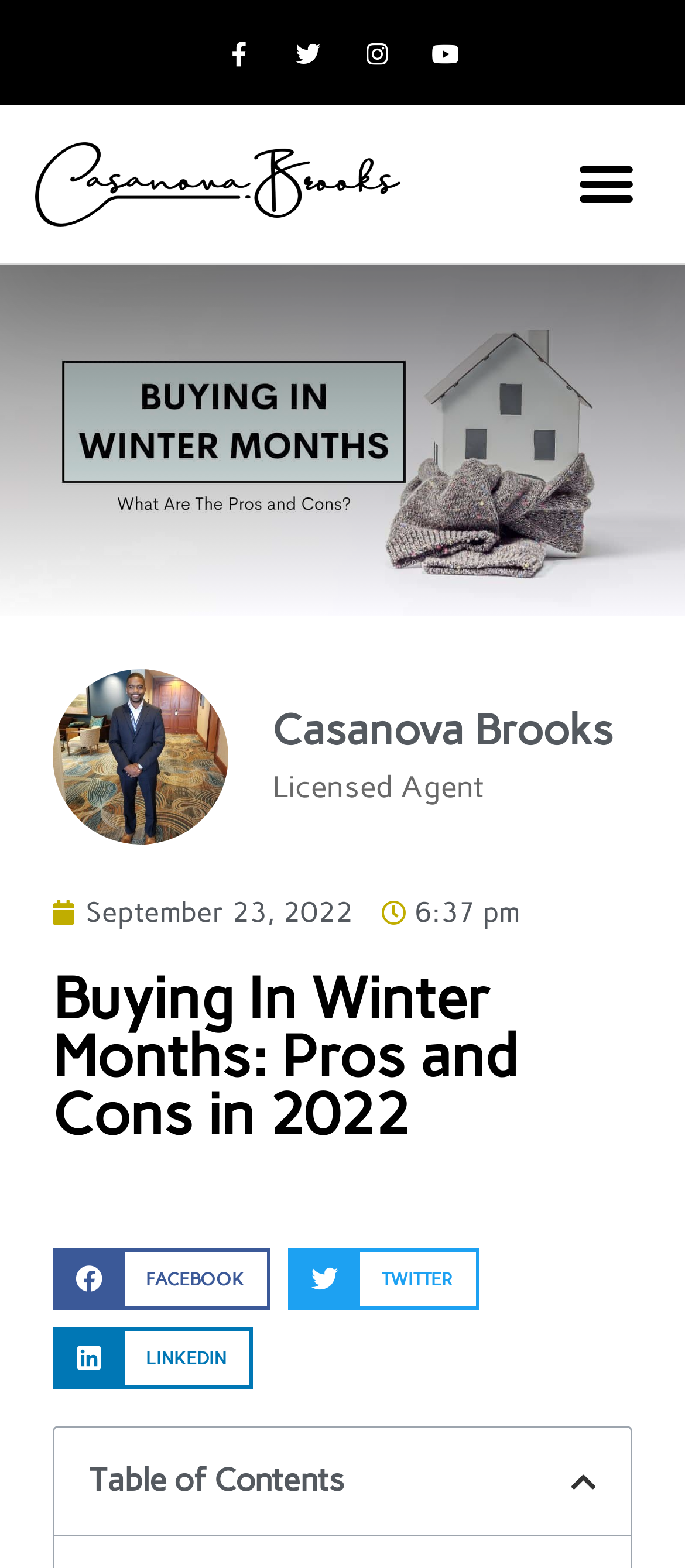Identify the bounding box coordinates of the specific part of the webpage to click to complete this instruction: "Browse 2023 archives".

None